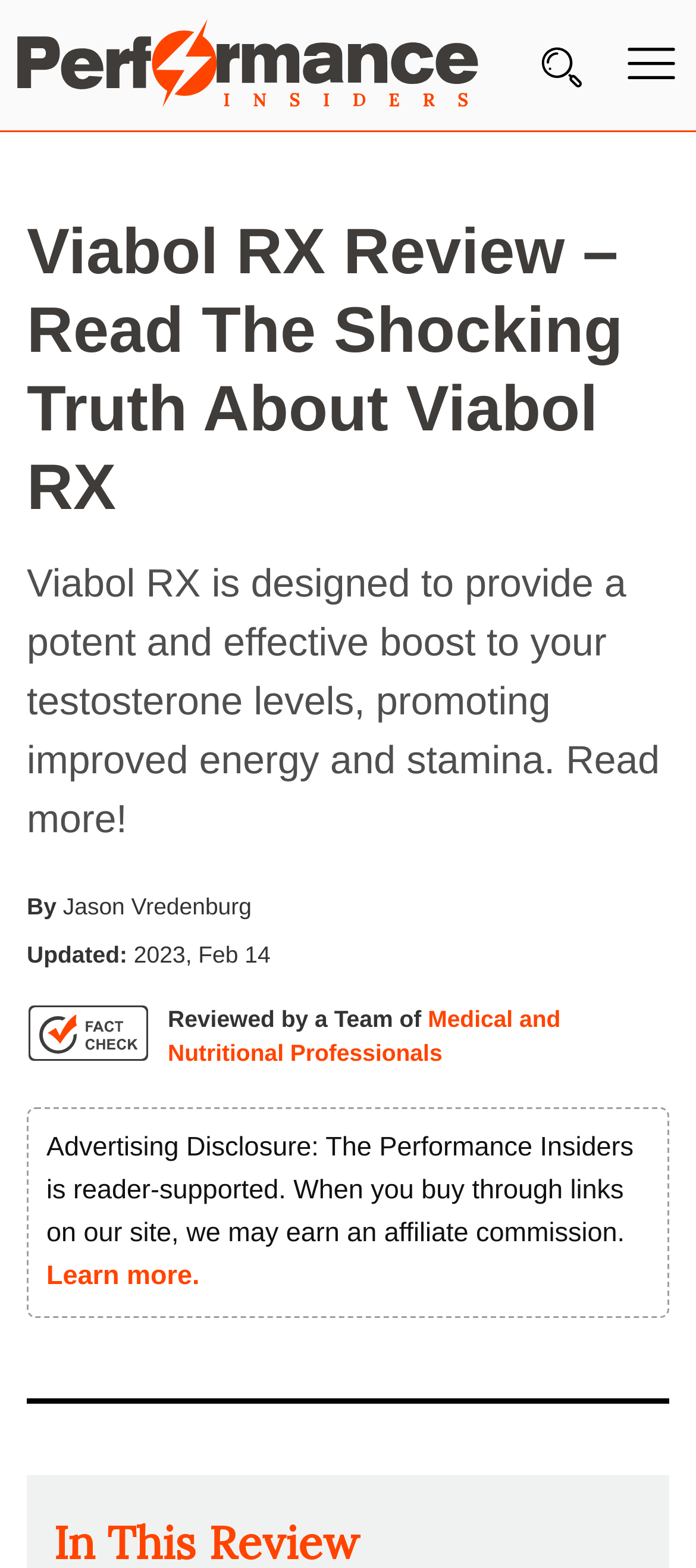Identify the bounding box coordinates for the element you need to click to achieve the following task: "Read more about Viabol RX". The coordinates must be four float values ranging from 0 to 1, formatted as [left, top, right, bottom].

[0.038, 0.357, 0.948, 0.536]